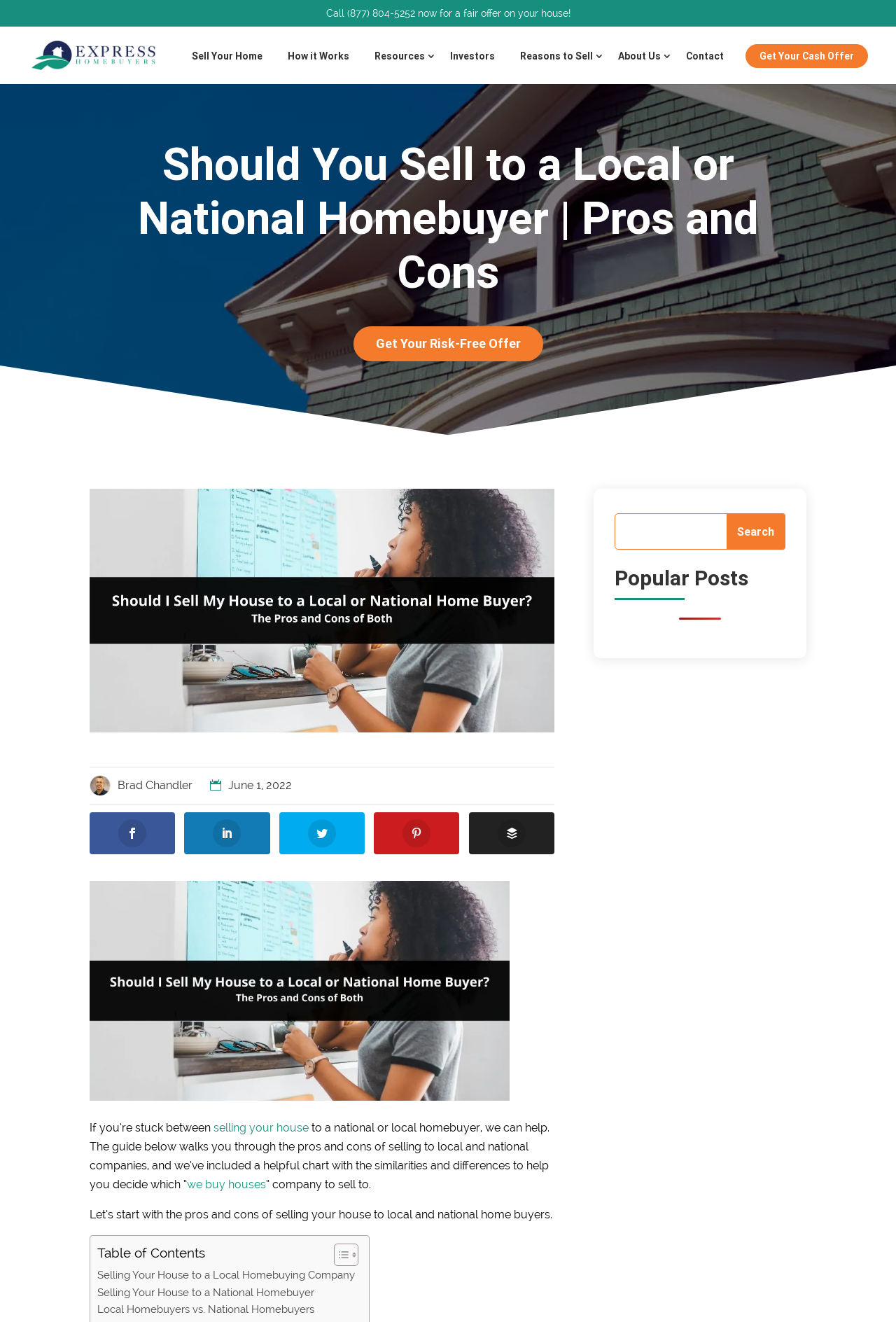What is the name of the person associated with the article?
Provide an in-depth answer to the question, covering all aspects.

I found the name 'Brad Chandler' below the heading of the article, along with a date 'June 1, 2022', which suggests that Brad Chandler is the author or person associated with the article.